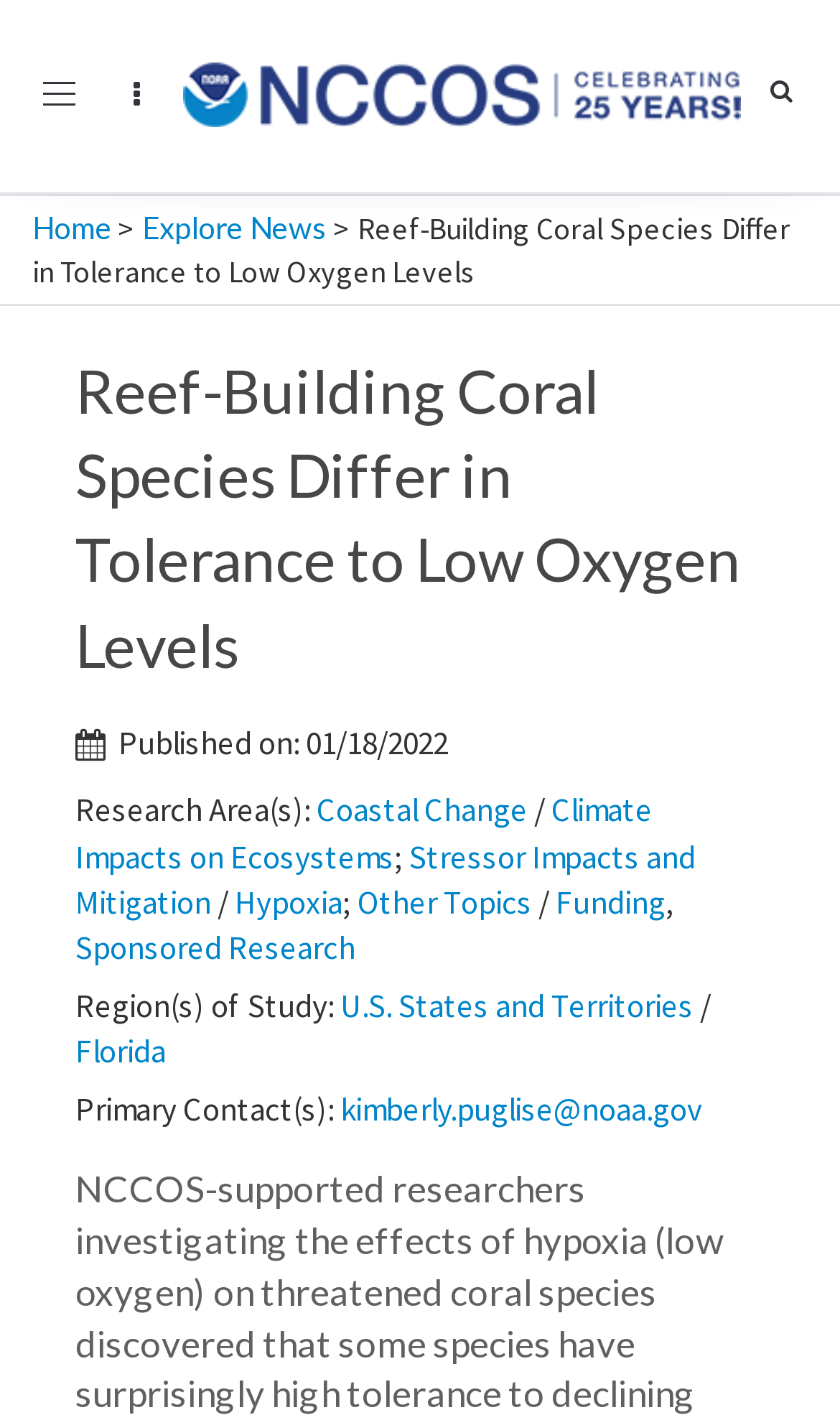Kindly determine the bounding box coordinates of the area that needs to be clicked to fulfill this instruction: "Explore News".

[0.169, 0.148, 0.39, 0.174]